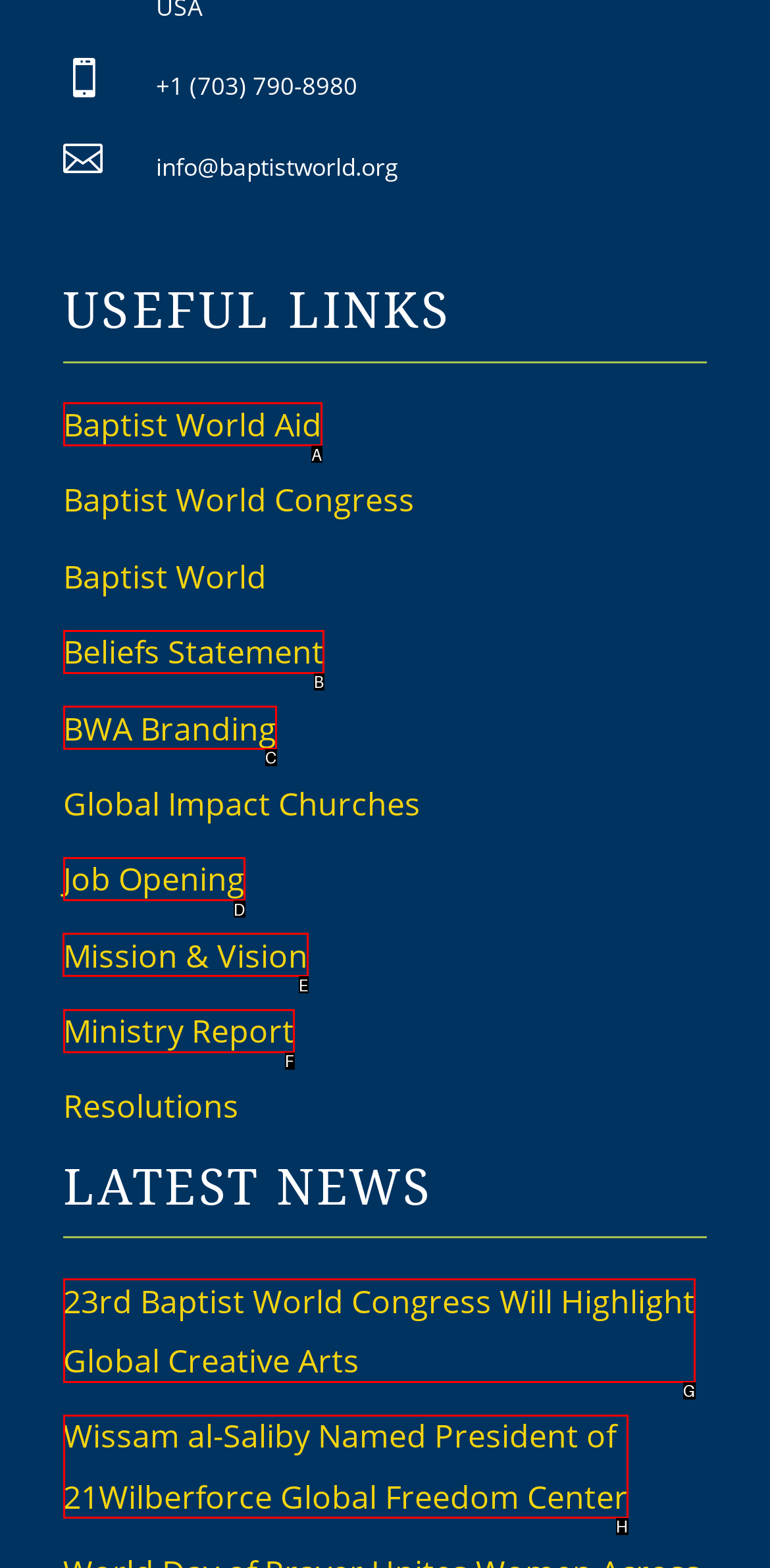Select the HTML element to finish the task: go to the 'Mission & Vision' page Reply with the letter of the correct option.

E